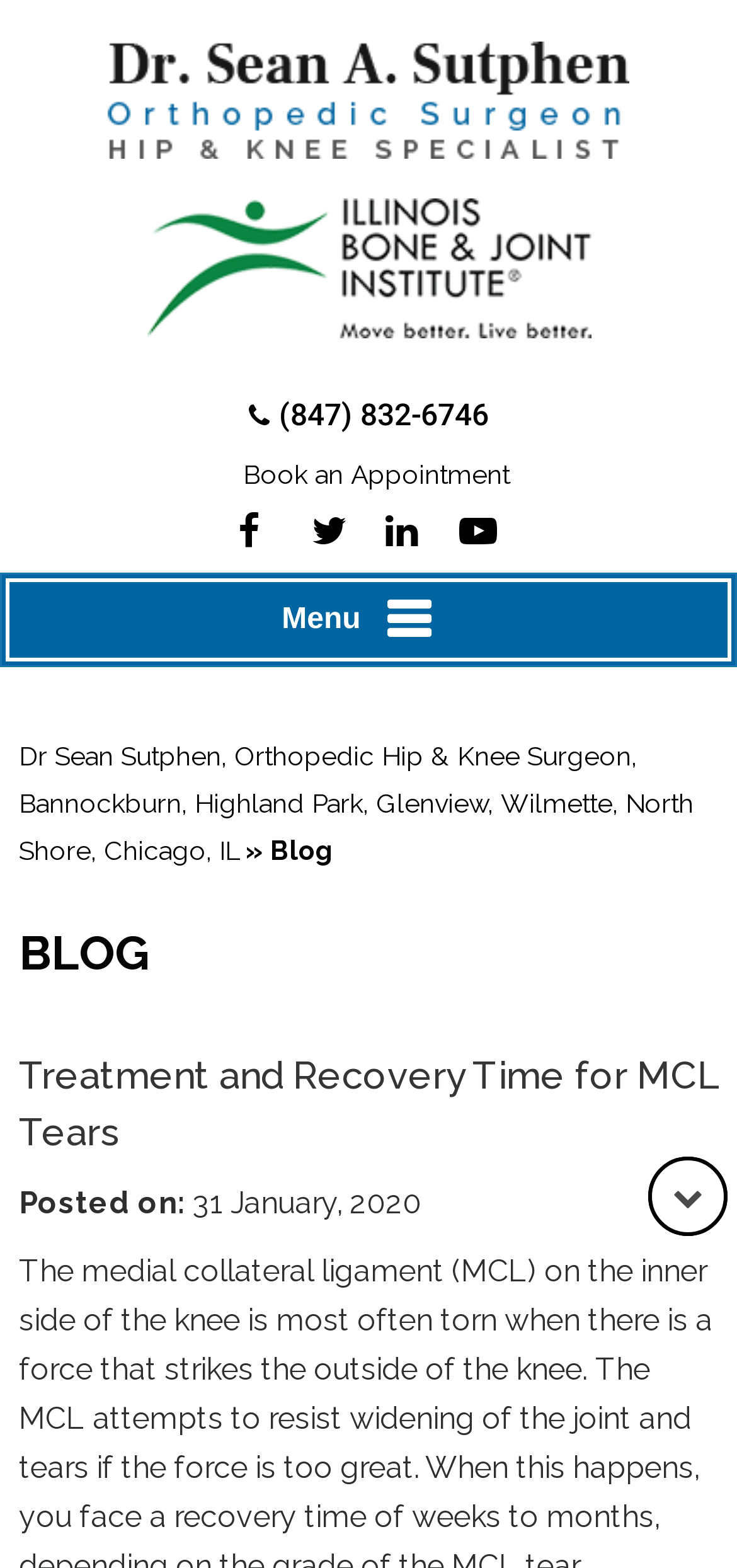Please provide a comprehensive answer to the question below using the information from the image: What is the title of the blog post?

The title of the blog post can be found in the heading 'Treatment and Recovery Time for MCL Tears' which is located in the middle of the webpage.